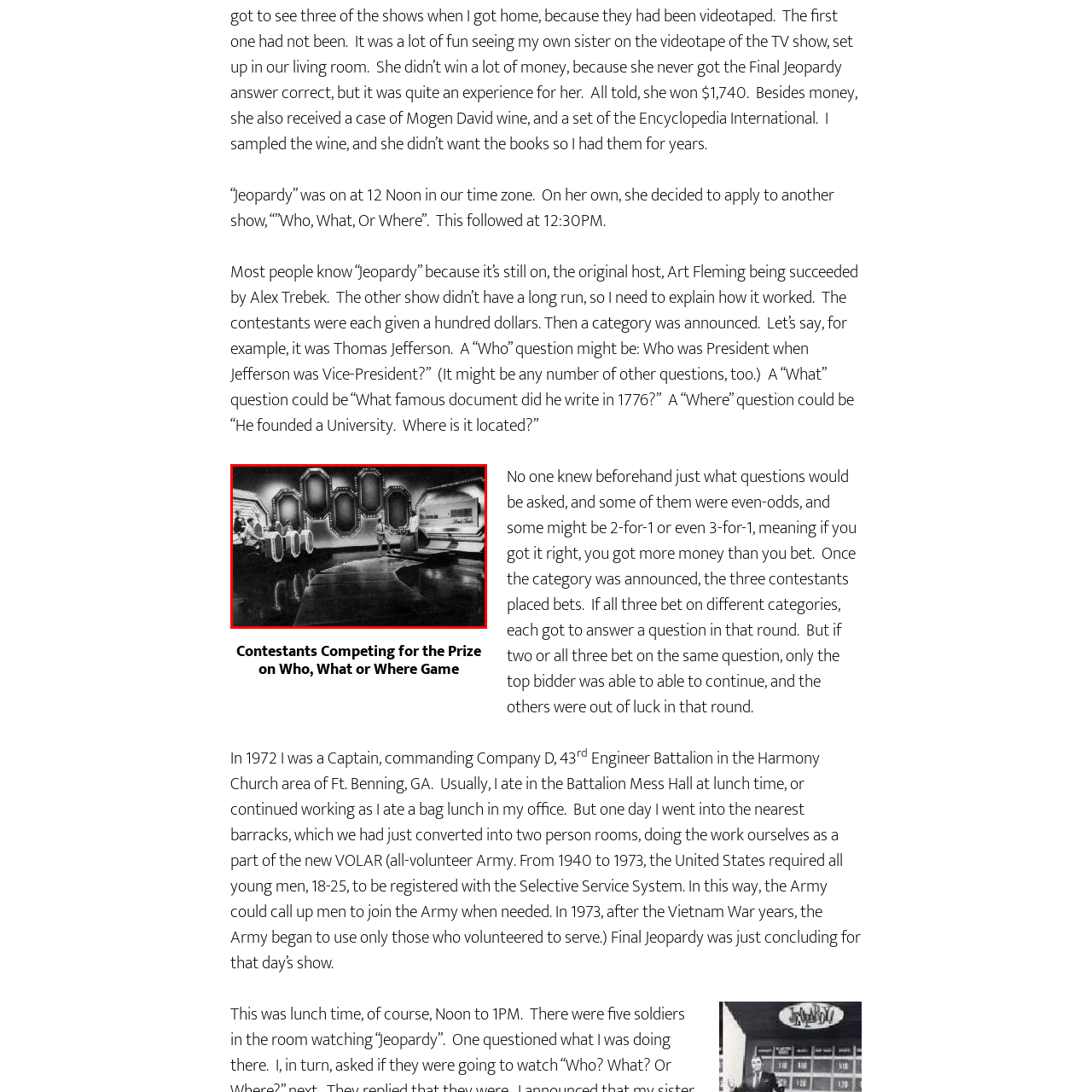Examine the section enclosed by the red box and give a brief answer to the question: How many podiums are there for contestants?

Several